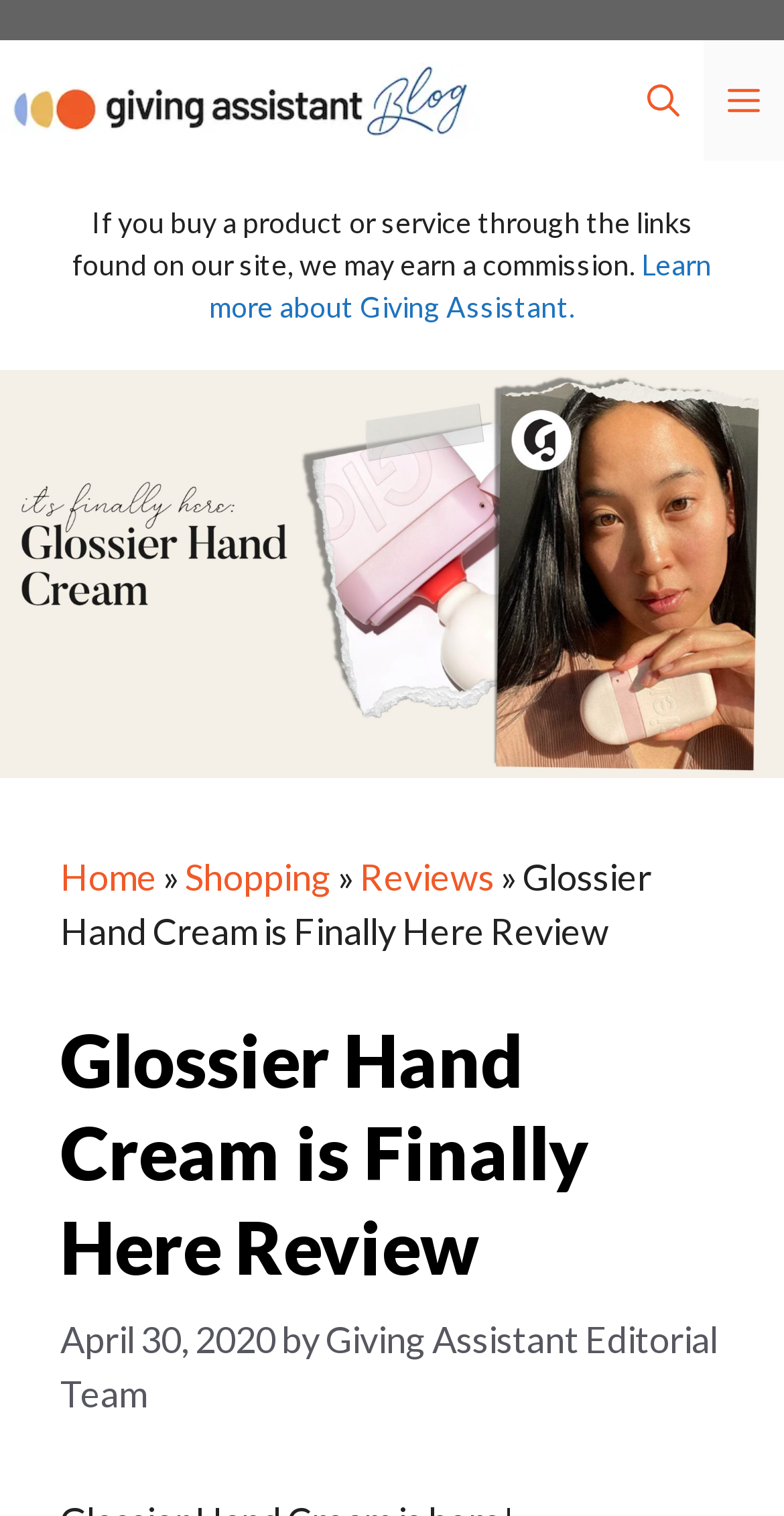What is the purpose of the link at the bottom of the webpage?
Using the image provided, answer with just one word or phrase.

Learn more about Giving Assistant